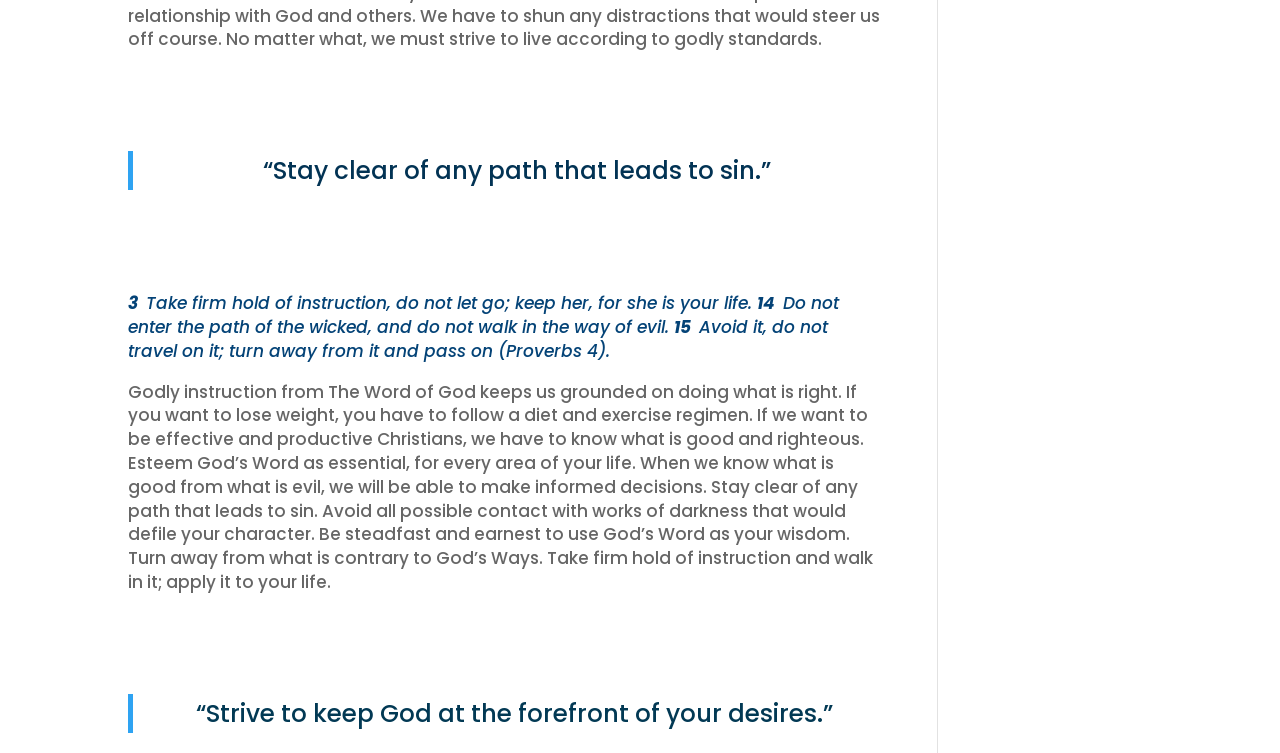Determine the bounding box coordinates in the format (top-left x, top-left y, bottom-right x, bottom-right y). Ensure all values are floating point numbers between 0 and 1. Identify the bounding box of the UI element described by: Twitter

[0.862, 0.628, 0.984, 0.682]